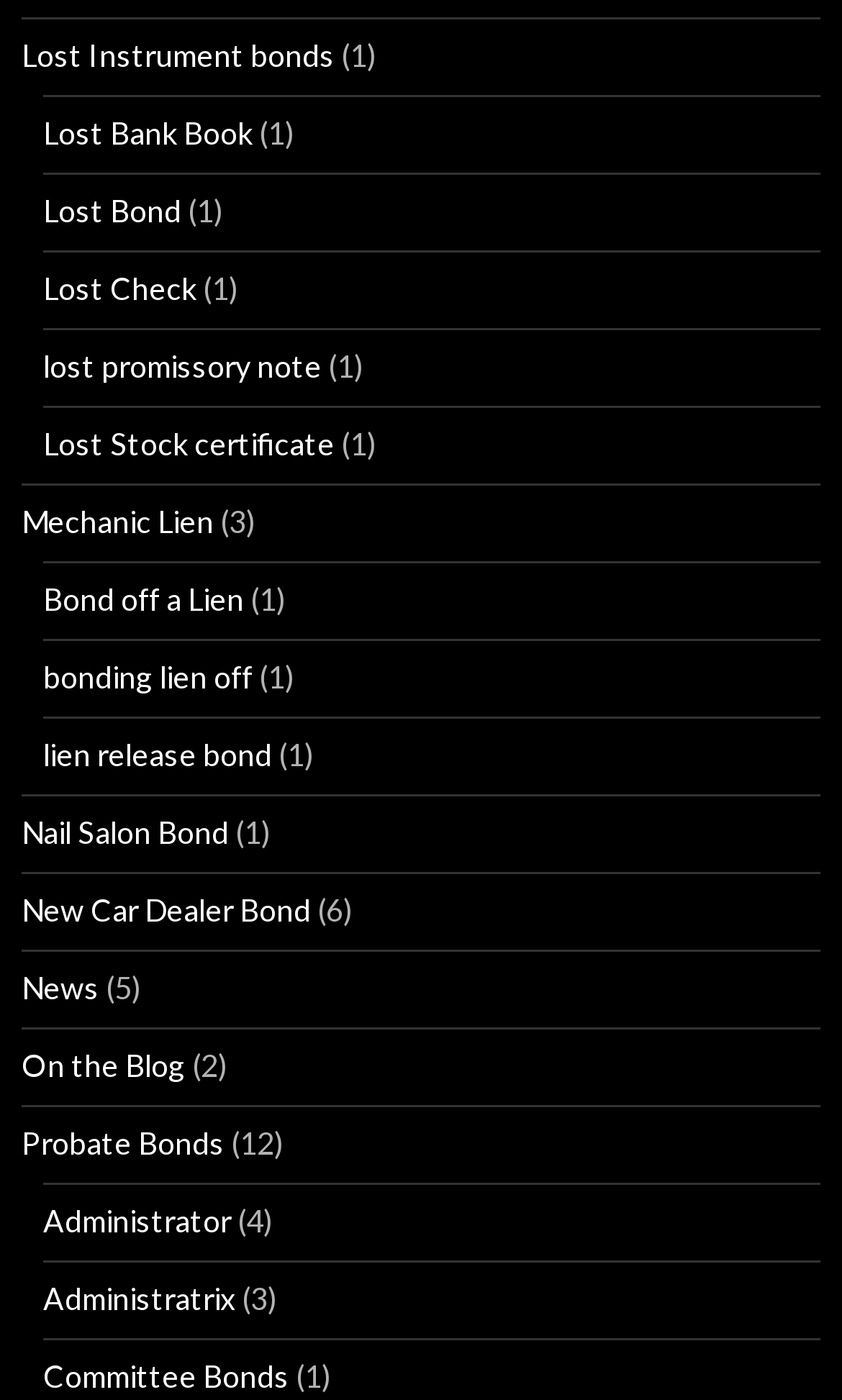Determine the bounding box coordinates of the clickable element to complete this instruction: "View lost instrument bonds". Provide the coordinates in the format of four float numbers between 0 and 1, [left, top, right, bottom].

[0.026, 0.026, 0.397, 0.052]